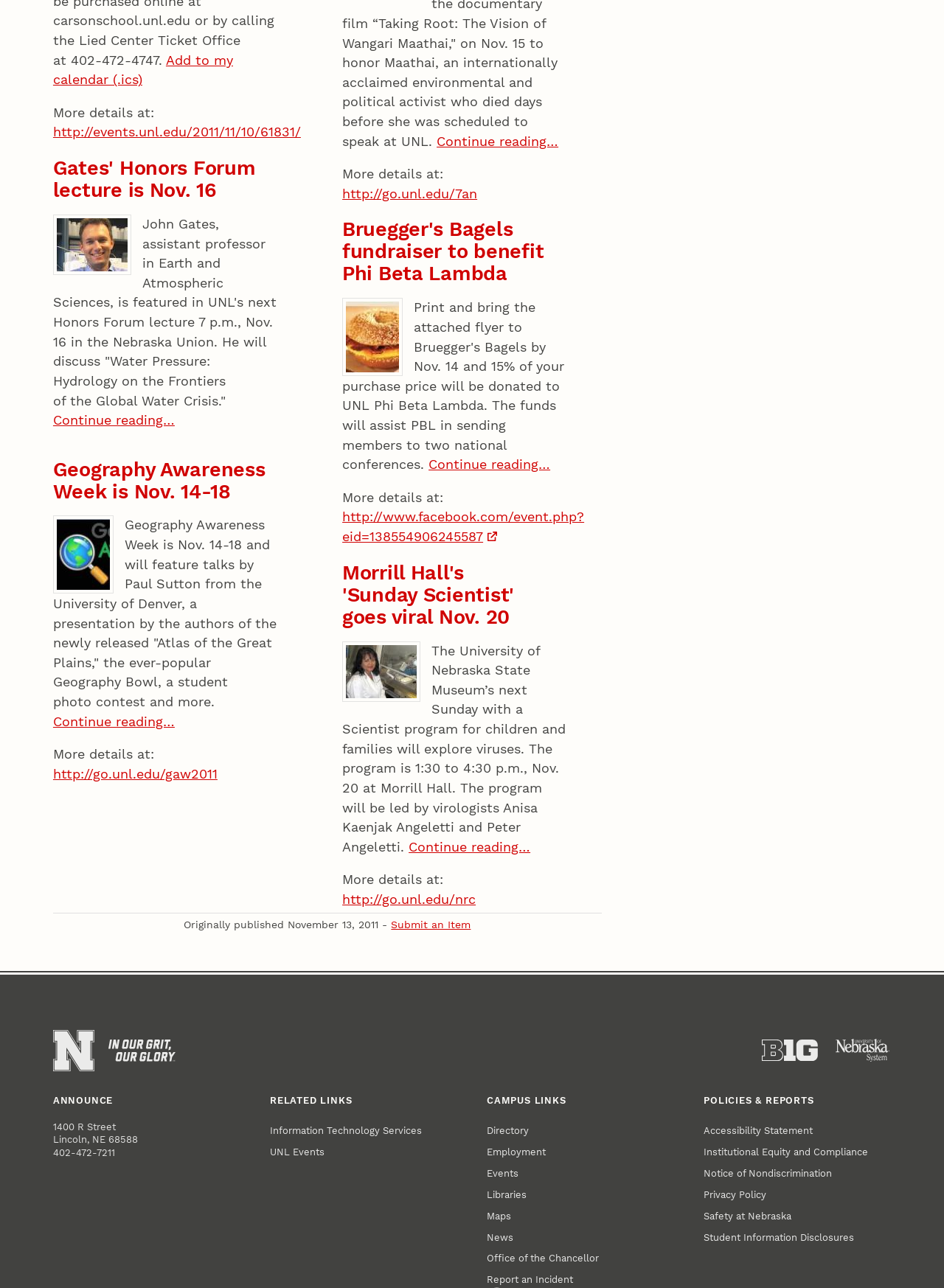Please answer the following question as detailed as possible based on the image: 
What is the date of the Sunday with a Scientist program?

I found the answer by looking at the fourth article section, which mentions 'Morrill Hall's 'Sunday Scientist' goes viral Nov. 20' and has a link with the same text.